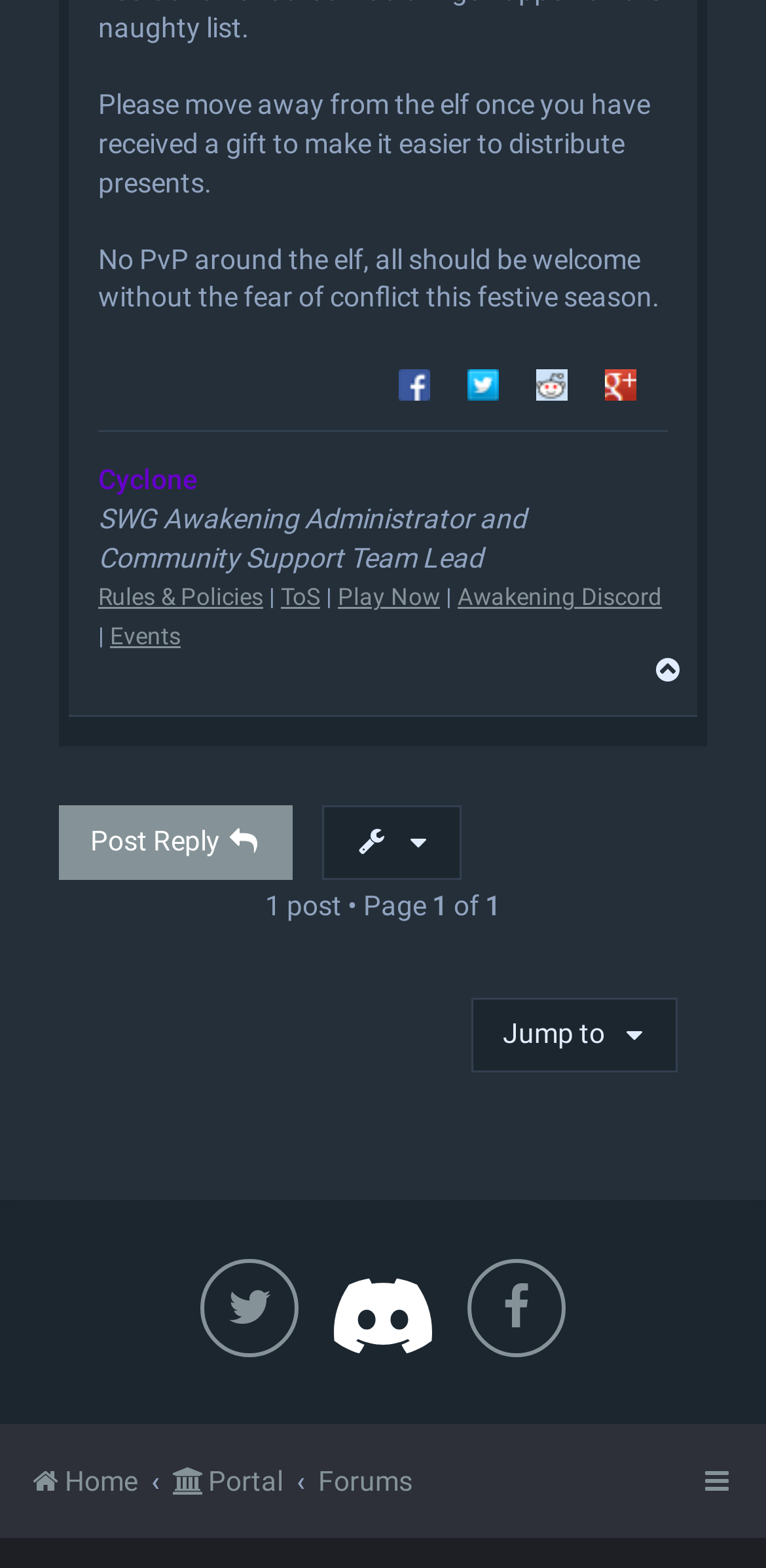Specify the bounding box coordinates for the region that must be clicked to perform the given instruction: "View rules and policies".

[0.128, 0.374, 0.344, 0.391]